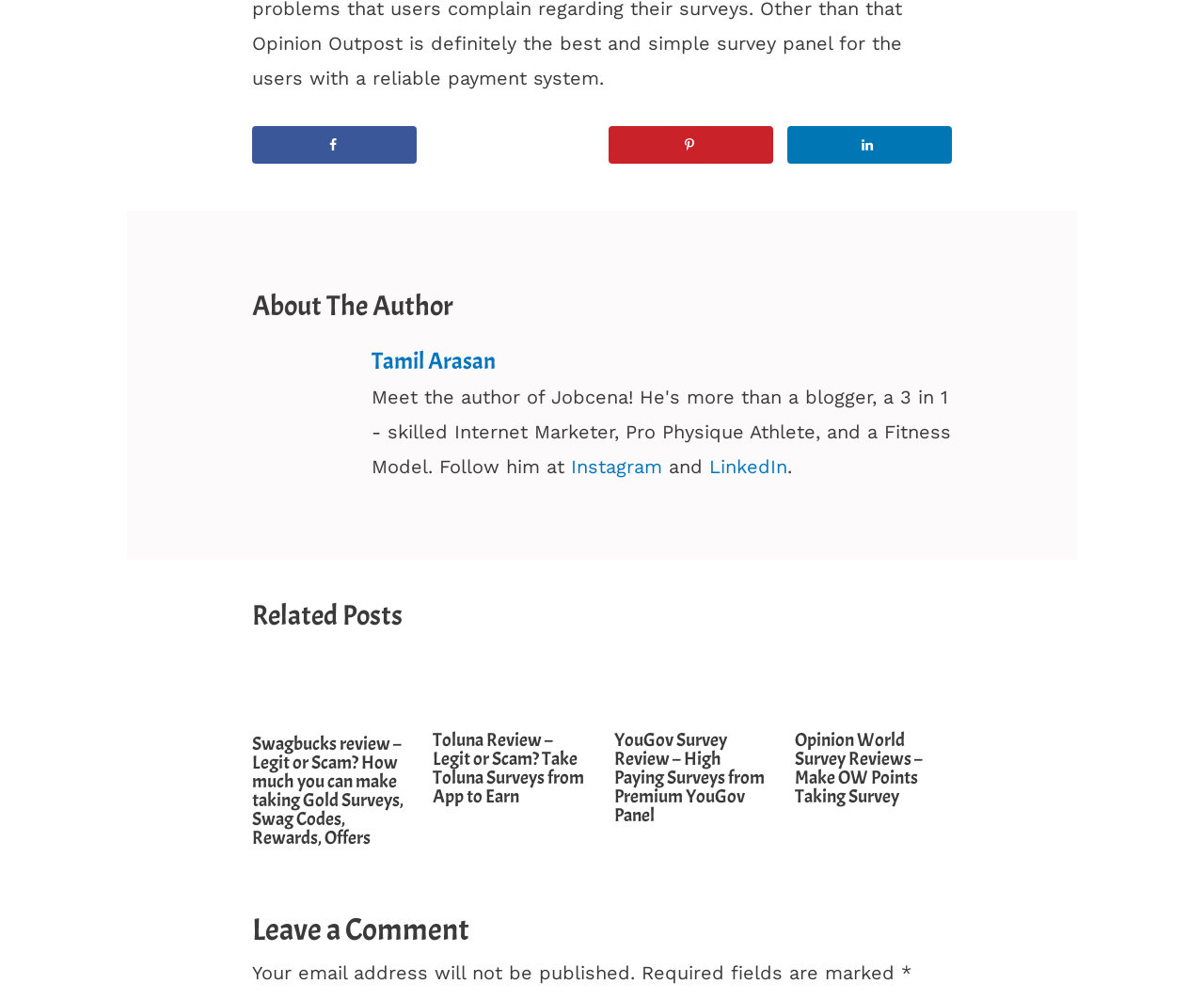Please pinpoint the bounding box coordinates for the region I should click to adhere to this instruction: "Visit Tamil Arasan's Instagram".

[0.474, 0.455, 0.55, 0.478]